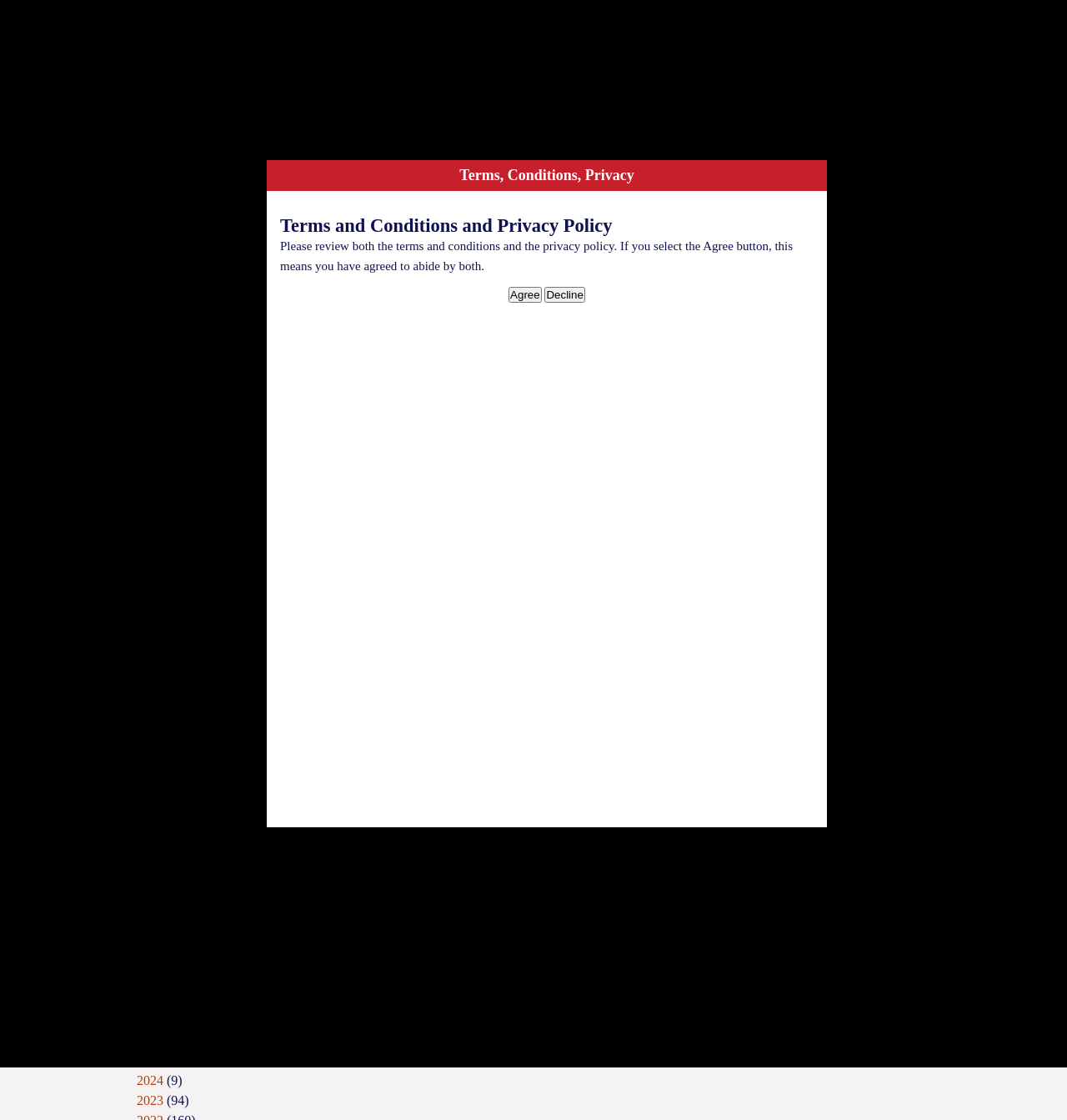Locate the bounding box for the described UI element: "Log in". Ensure the coordinates are four float numbers between 0 and 1, formatted as [left, top, right, bottom].

[0.116, 0.327, 0.149, 0.34]